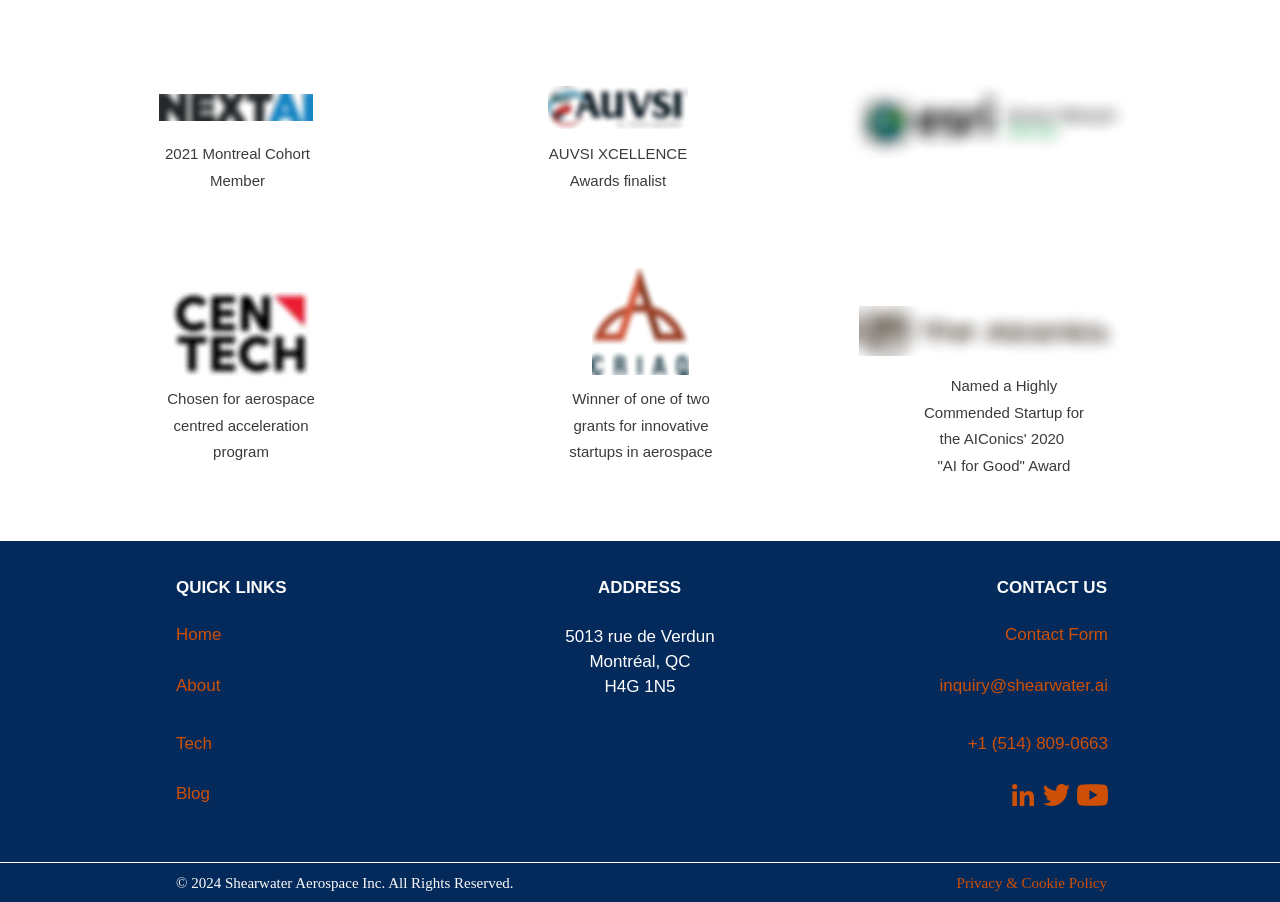What is the award won by the company?
Please describe in detail the information shown in the image to answer the question.

I found the answer by looking at the text 'AUVSI XCELLENCE Awards finalist' which suggests that the company has won or been a finalist for an award related to AUVSI XCELLENCE.